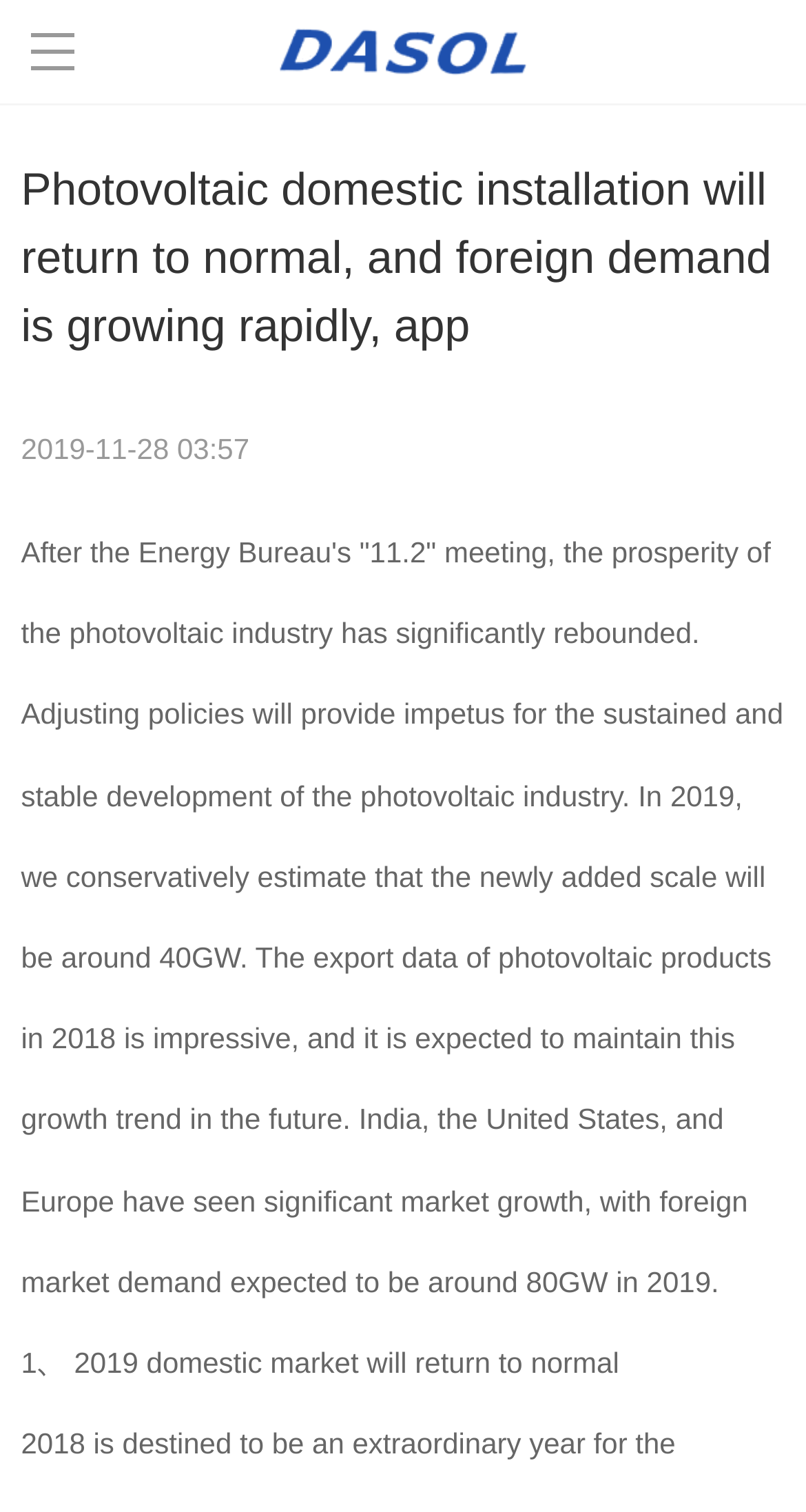Using the information from the screenshot, answer the following question thoroughly:
What is the company's industry?

Based on the webpage's content, especially the text 'Photovoltaic domestic installation will return to normal, and foreign demand is growing rapidly, app', it is clear that the company is related to solar energy. The text also mentions 'photovoltaic industry' and 'photovoltaic products', which further confirms this conclusion.